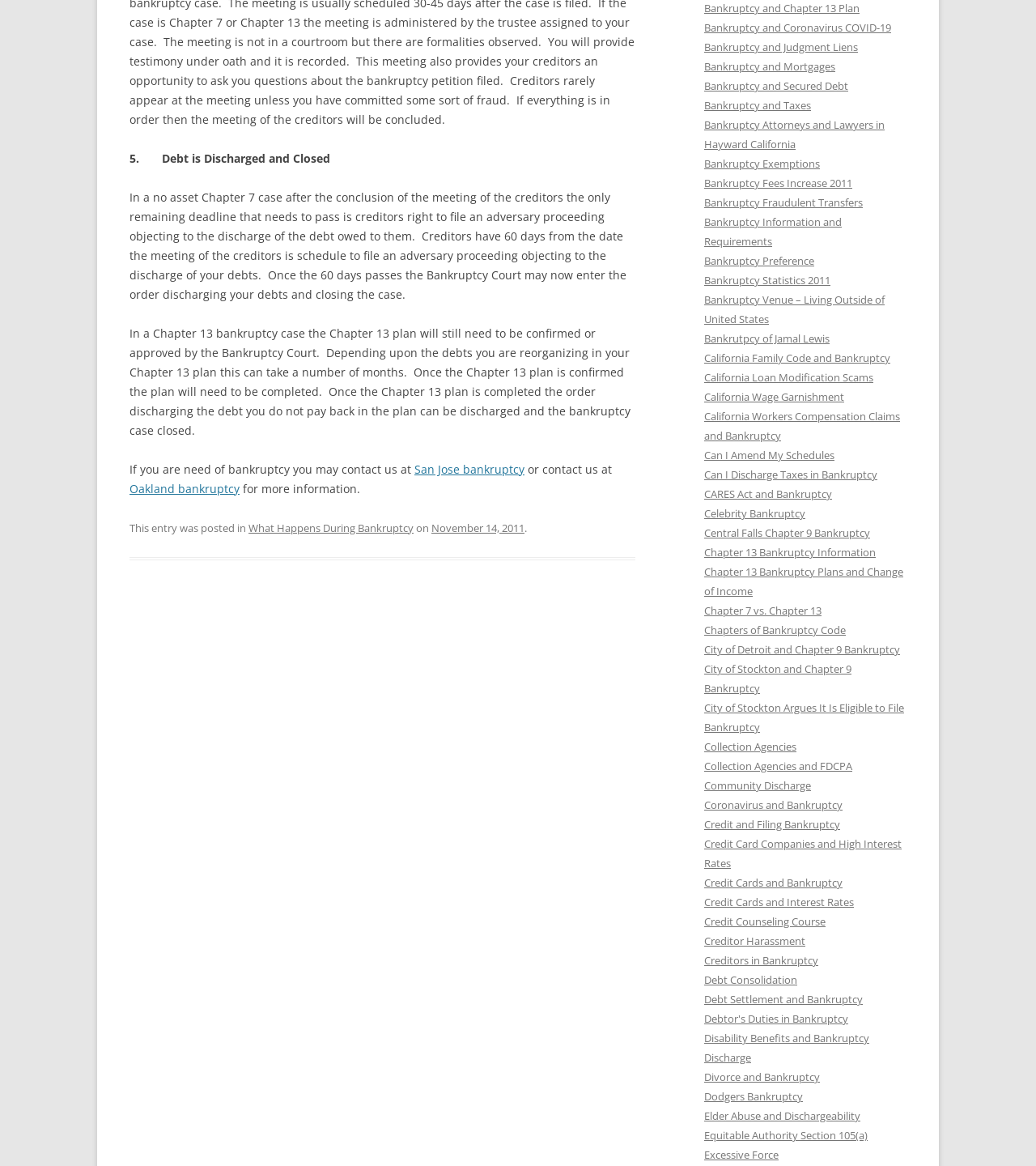Locate the bounding box coordinates of the clickable element to fulfill the following instruction: "Learn about Bankruptcy and Coronavirus COVID-19". Provide the coordinates as four float numbers between 0 and 1 in the format [left, top, right, bottom].

[0.68, 0.018, 0.86, 0.03]